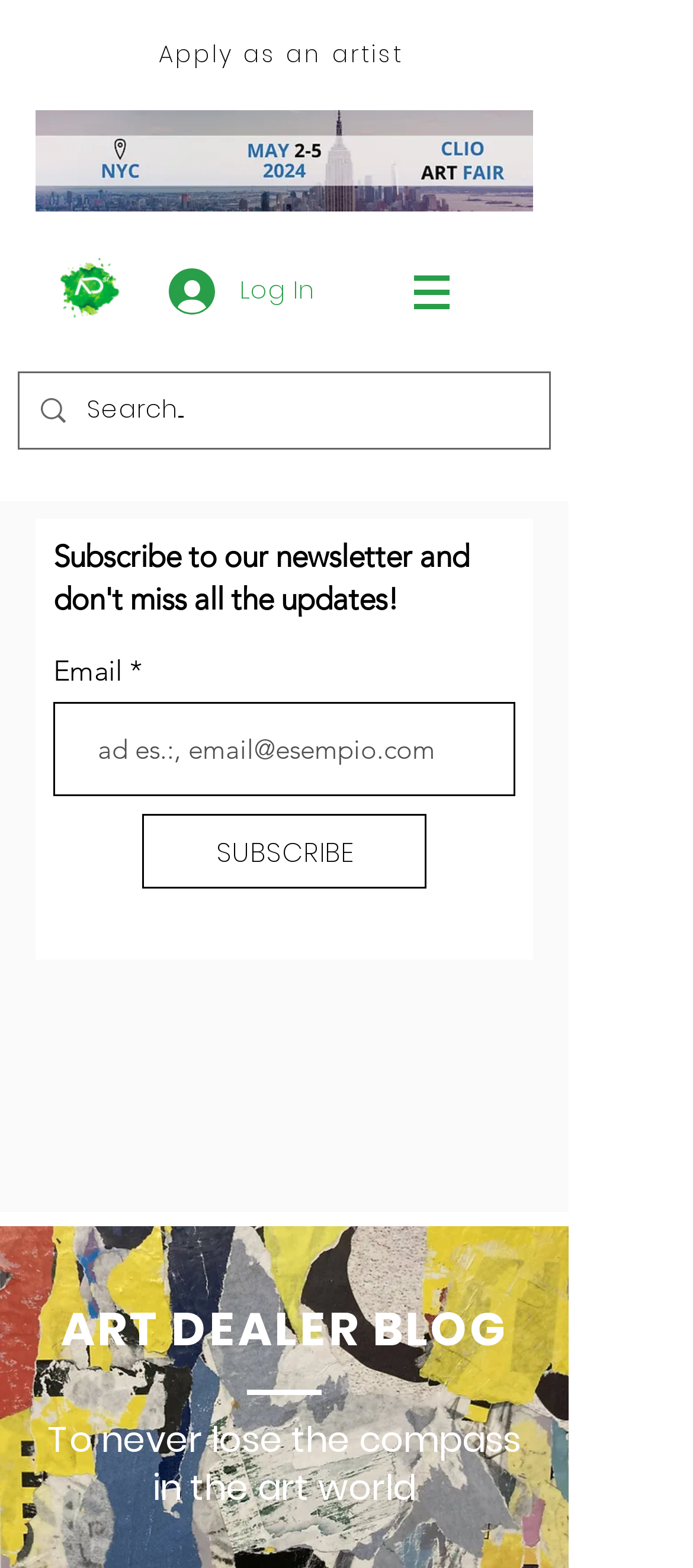Summarize the webpage with intricate details.

The webpage is about Digital Art on ArtDealerStreet. At the top, there is a logo of ArtDealerStreet on the left, and a "Log In" button on the right. Below the logo, there is a navigation menu labeled "Site" with a dropdown icon. 

On the top-right corner, there is a link to "Apply as an artist". Below it, there is a large image taking up most of the width of the page. 

On the left side of the page, there is a search bar with a magnifying glass icon and a placeholder text "Search...". Above the search bar, there is a heading that invites users to subscribe to the newsletter, followed by an email input field and a "SUBSCRIBE" button.

On the bottom-left corner of the page, there is a section dedicated to the Art Dealer Blog, with a heading and a brief description.